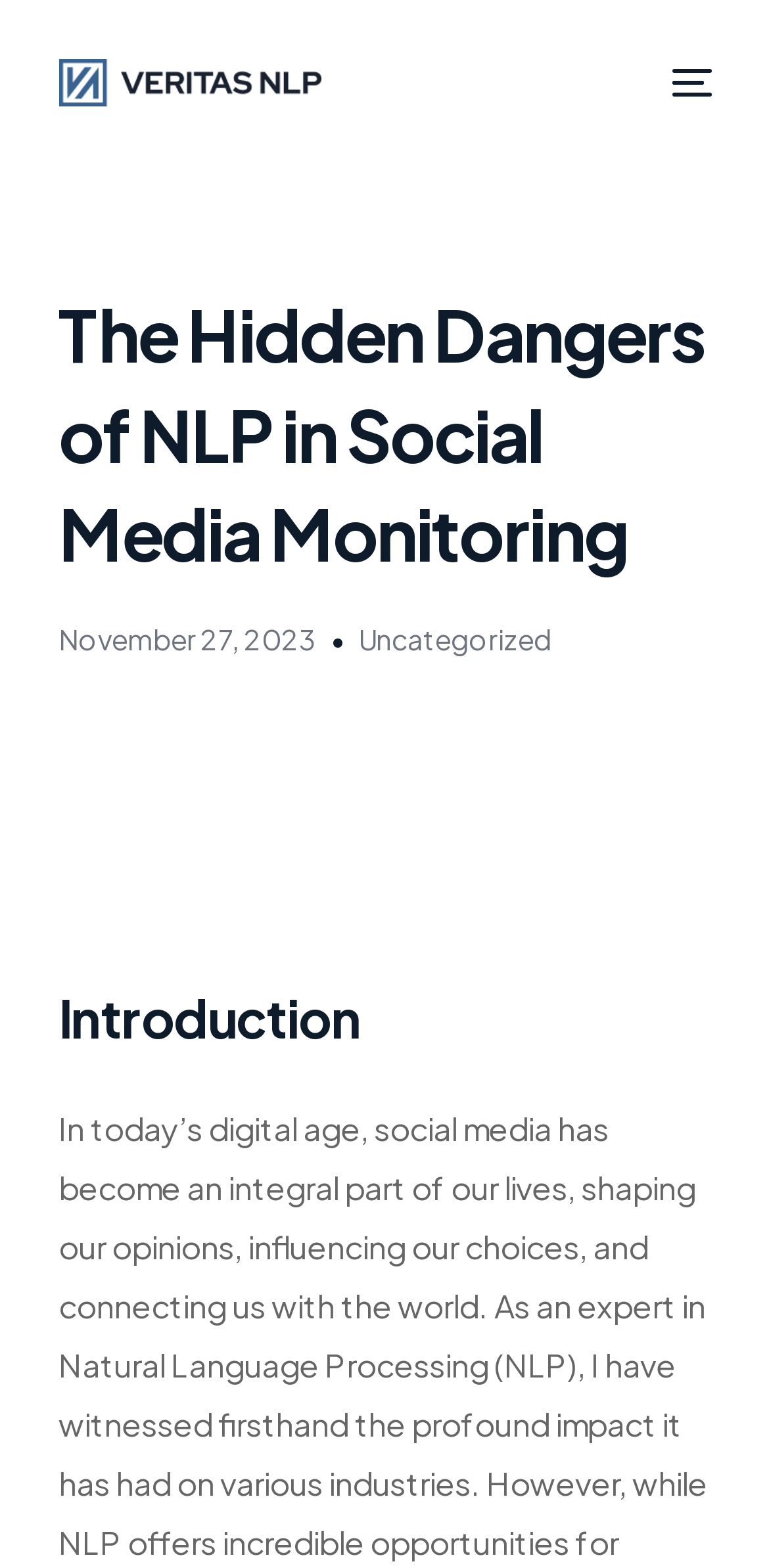What is the date of the article?
Could you please answer the question thoroughly and with as much detail as possible?

The date of the article can be found in the static text element with the text 'November 27, 2023' located at the top of the webpage, below the main heading.